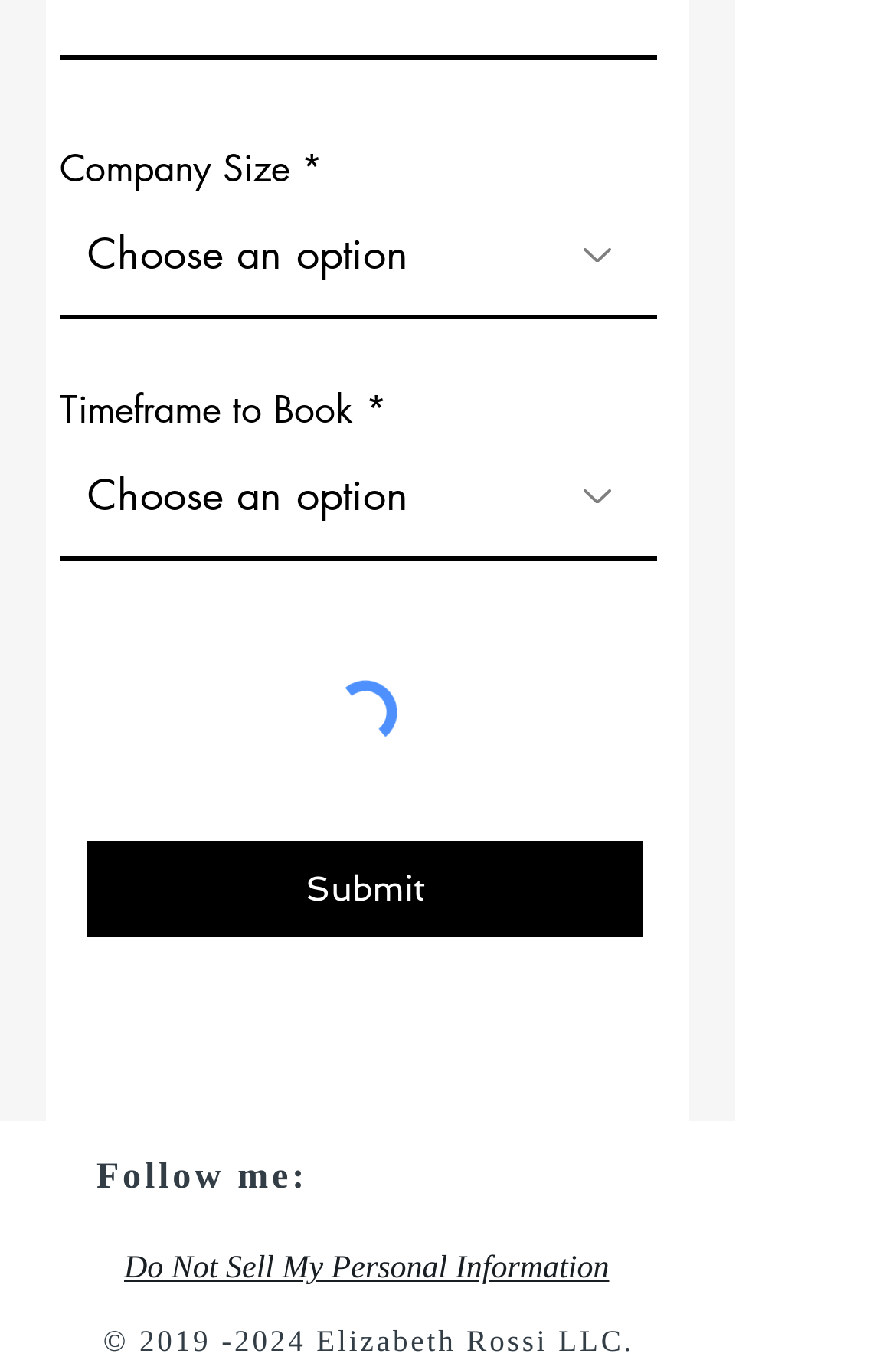How many social media platforms are listed?
Give a detailed response to the question by analyzing the screenshot.

The 'Social Bar' list contains links to Instagram, Facebook, and Twitter, indicating that there are three social media platforms listed.